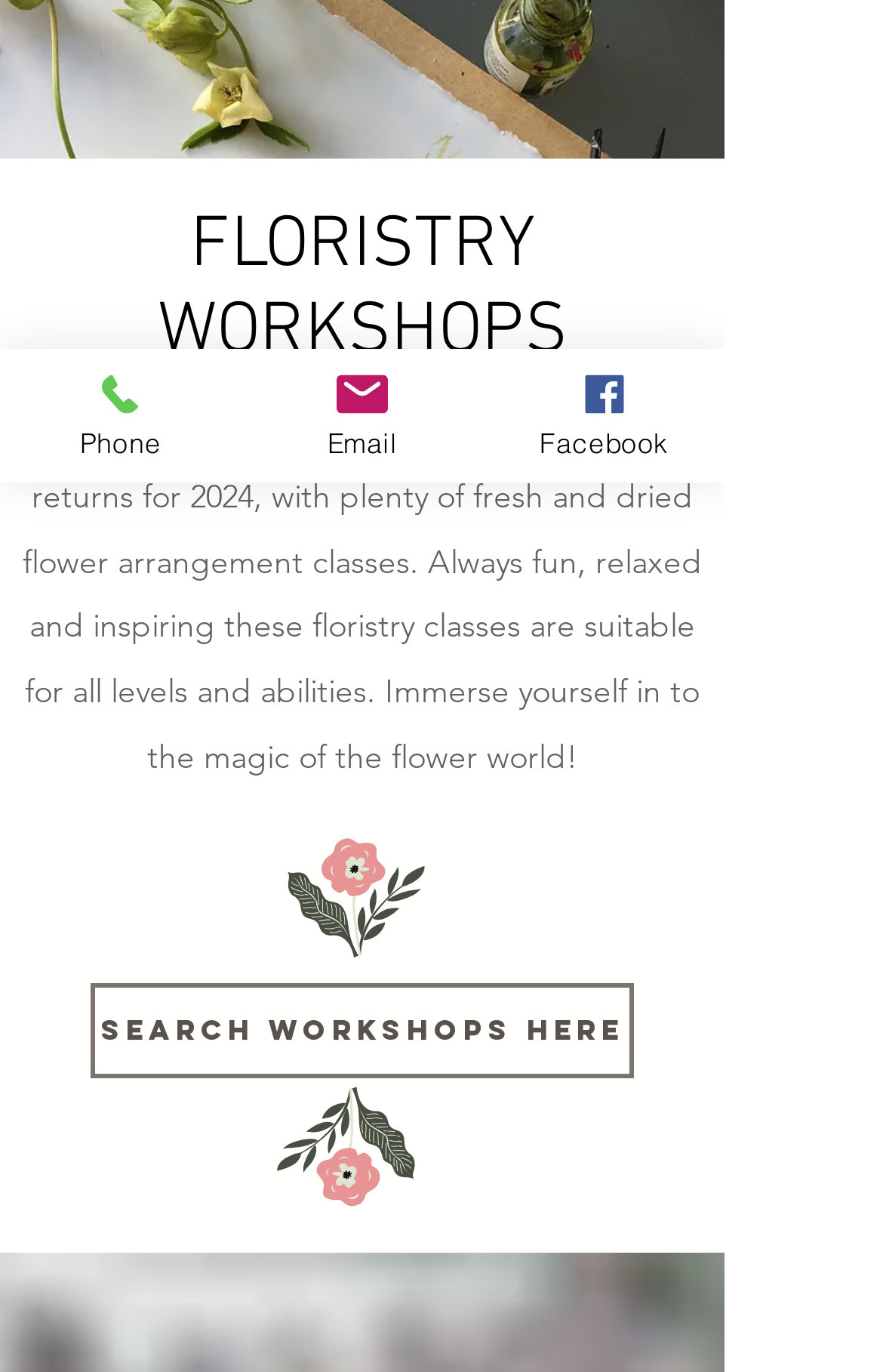Show the bounding box coordinates for the HTML element as described: "Email".

[0.274, 0.254, 0.547, 0.352]